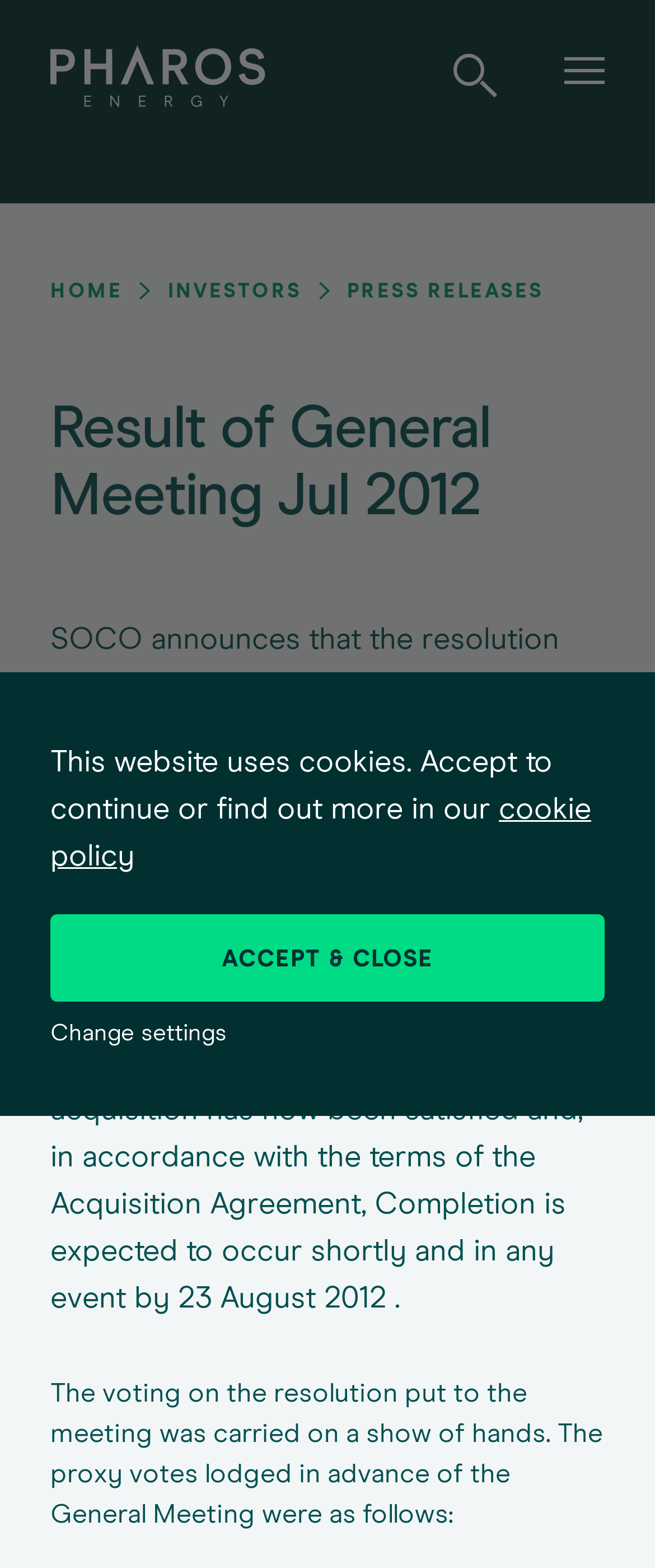Predict the bounding box of the UI element based on this description: "aria-label="Open Navigation"".

[0.862, 0.036, 0.923, 0.054]